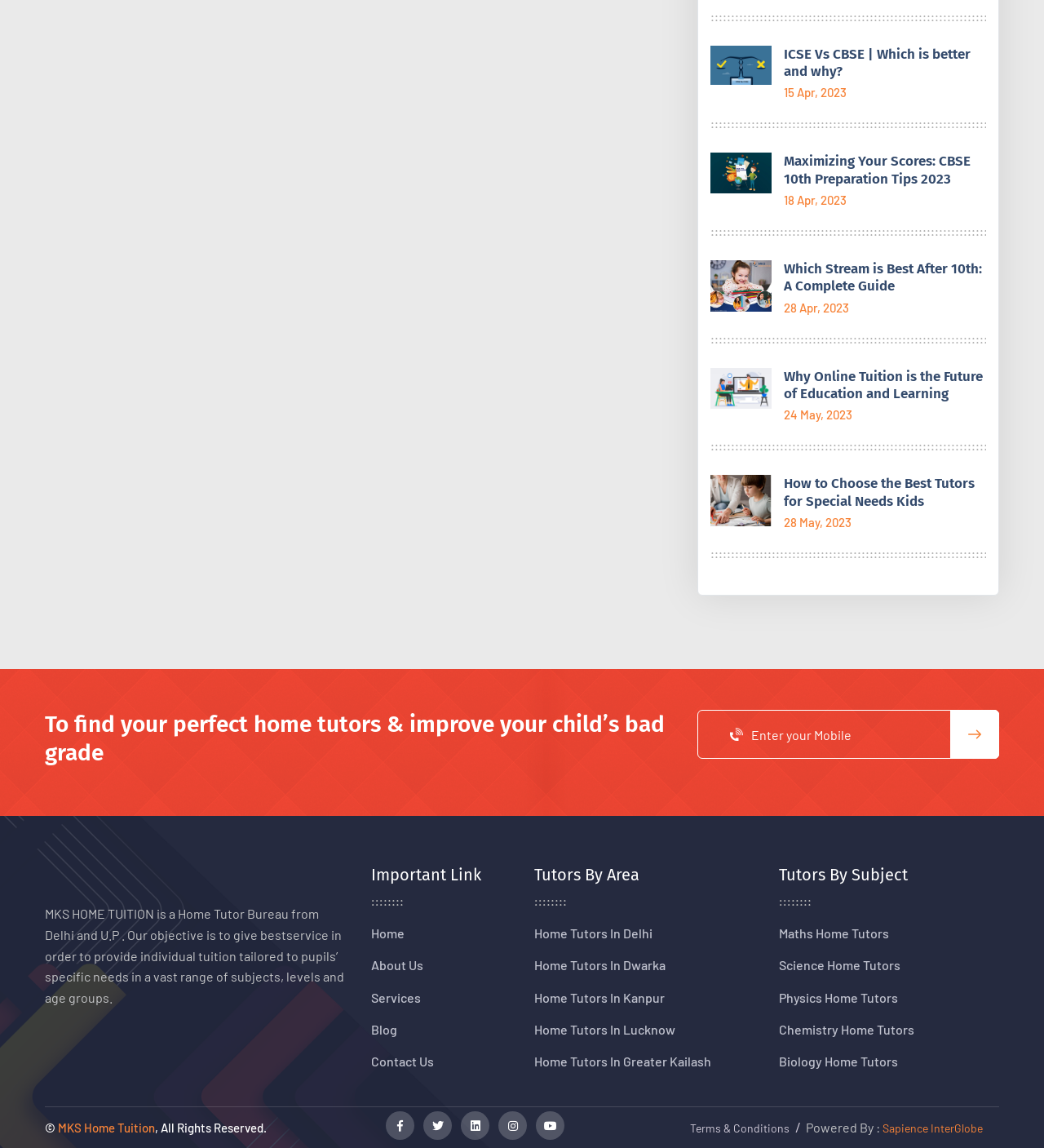Locate the bounding box coordinates of the region to be clicked to comply with the following instruction: "Read the blog post 'ICSE Vs CBSE | Which is better and why?'". The coordinates must be four float numbers between 0 and 1, in the form [left, top, right, bottom].

[0.751, 0.04, 0.93, 0.07]